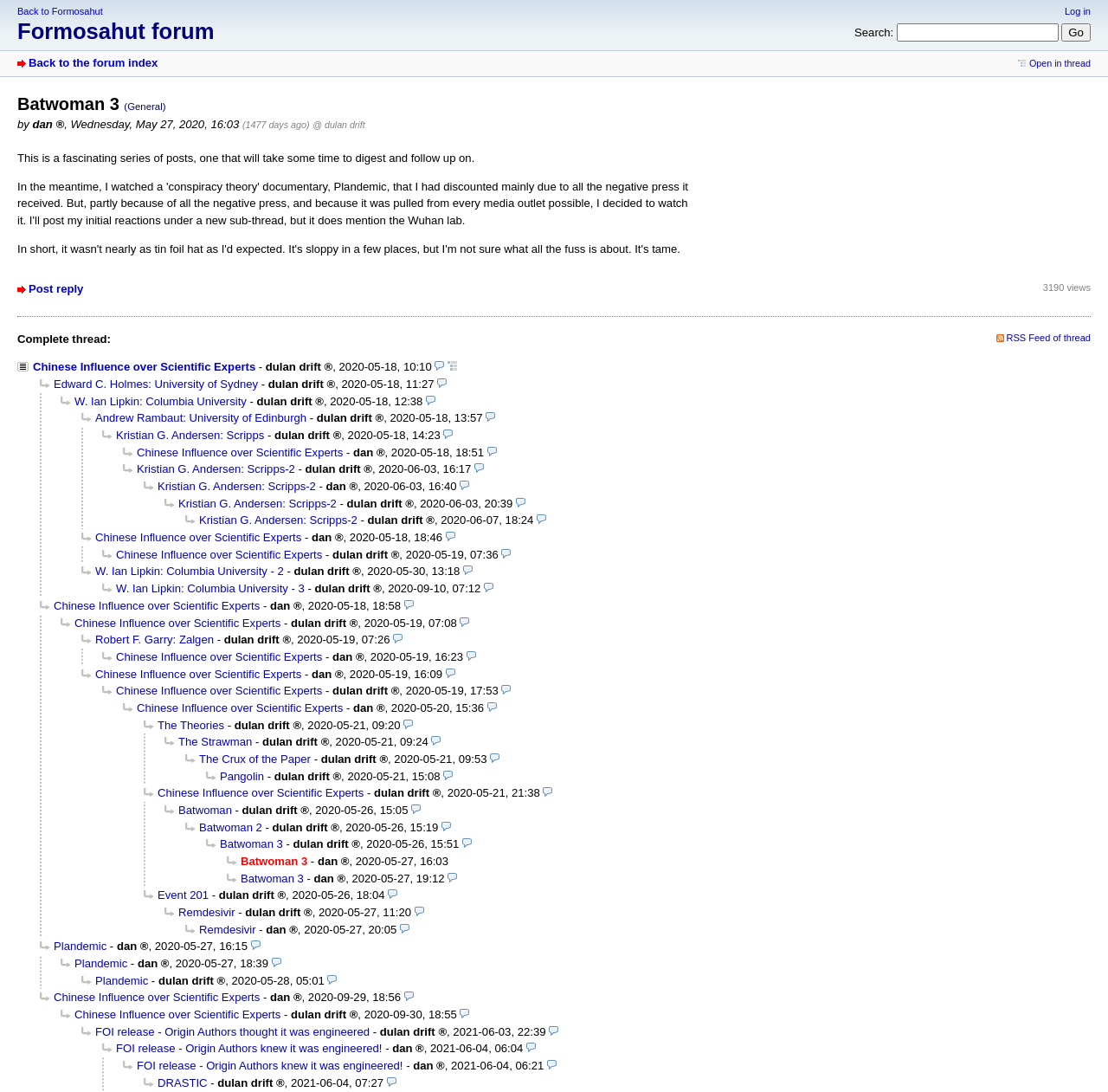Bounding box coordinates are to be given in the format (top-left x, top-left y, bottom-right x, bottom-right y). All values must be floating point numbers between 0 and 1. Provide the bounding box coordinate for the UI element described as: Batwoman 2

[0.167, 0.751, 0.237, 0.763]